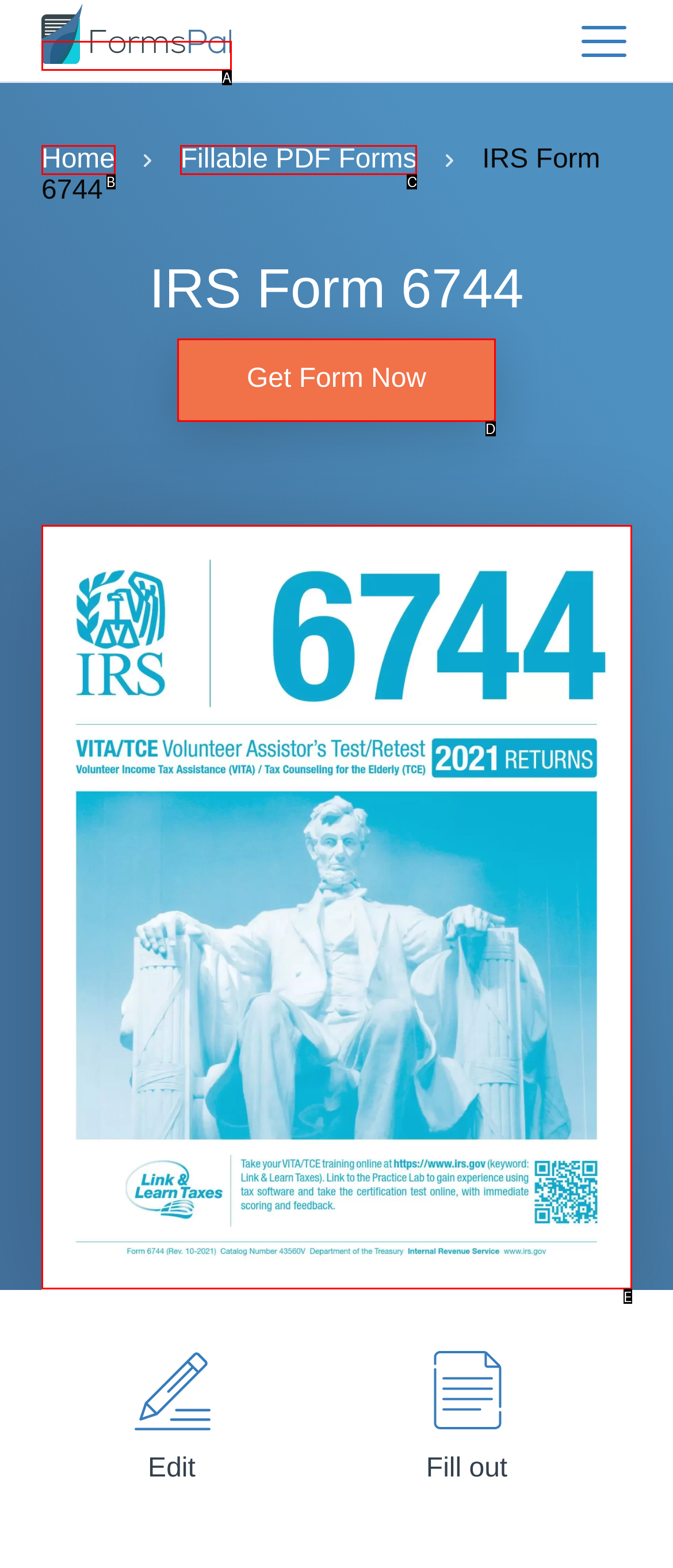Choose the HTML element that corresponds to the description: Fillable PDF Forms
Provide the answer by selecting the letter from the given choices.

C